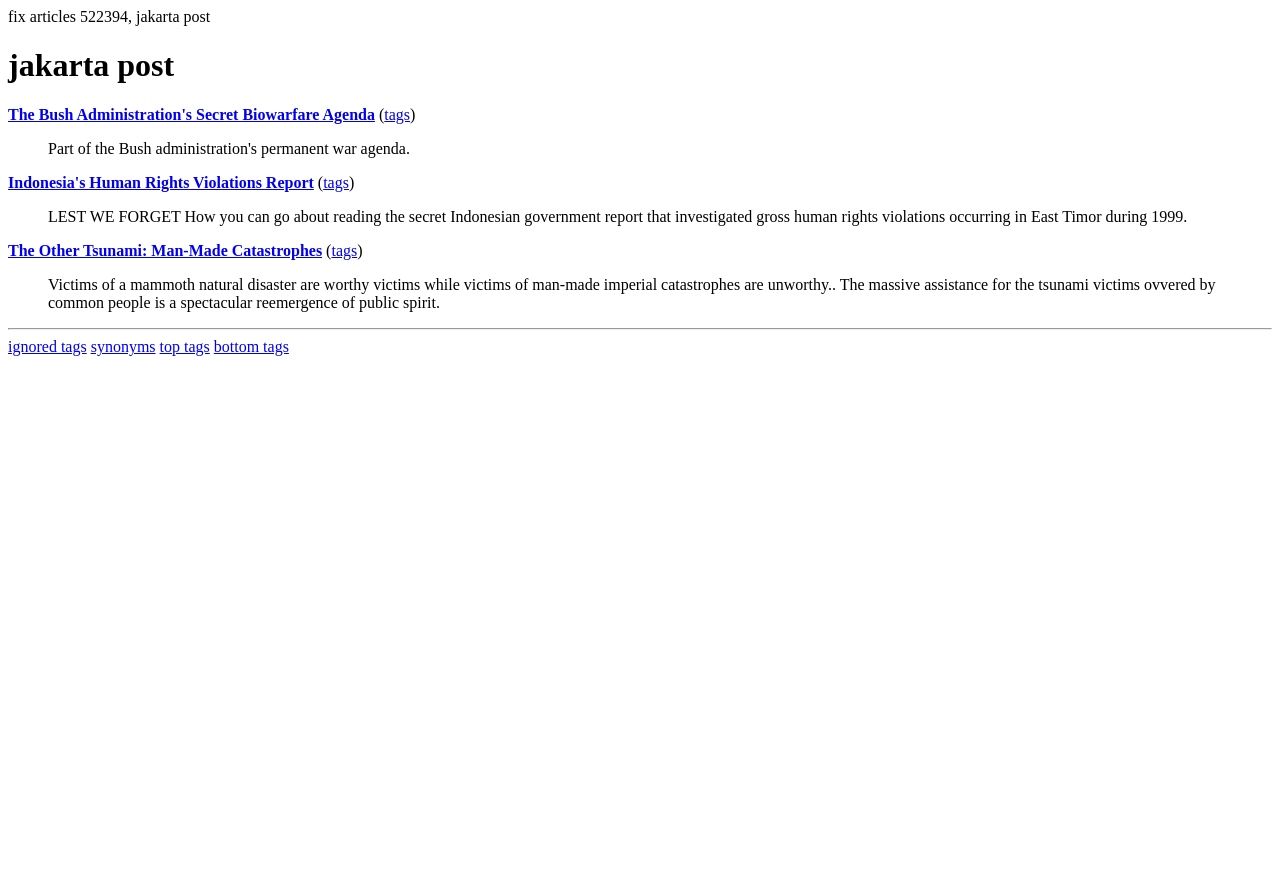Show the bounding box coordinates for the element that needs to be clicked to execute the following instruction: "check synonyms". Provide the coordinates in the form of four float numbers between 0 and 1, i.e., [left, top, right, bottom].

[0.071, 0.378, 0.122, 0.397]